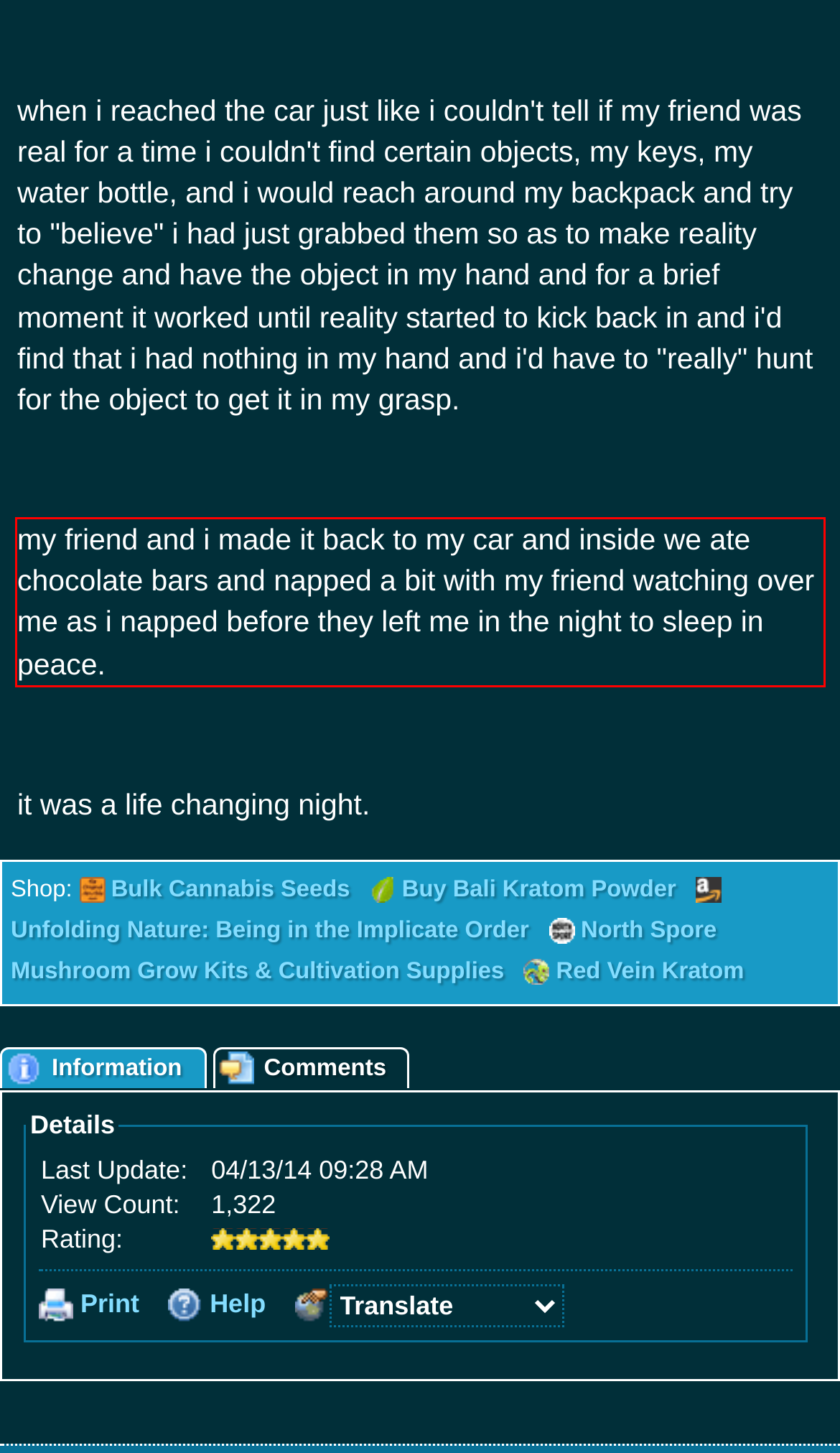Given a webpage screenshot, identify the text inside the red bounding box using OCR and extract it.

my friend and i made it back to my car and inside we ate chocolate bars and napped a bit with my friend watching over me as i napped before they left me in the night to sleep in peace.